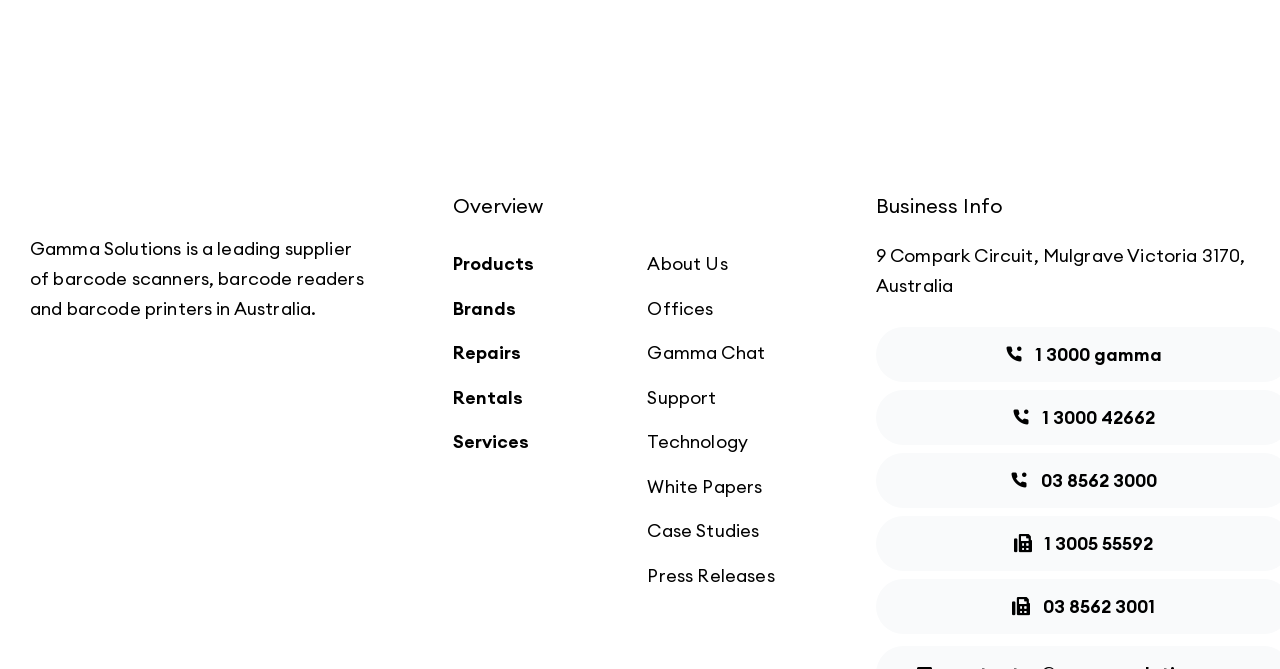What is the company name?
Make sure to answer the question with a detailed and comprehensive explanation.

The company name is Gamma Solutions, which is mentioned in the StaticText element with the text 'Gamma Solutions is a leading supplier of barcode scanners, barcode readers and barcode printers in Australia.'